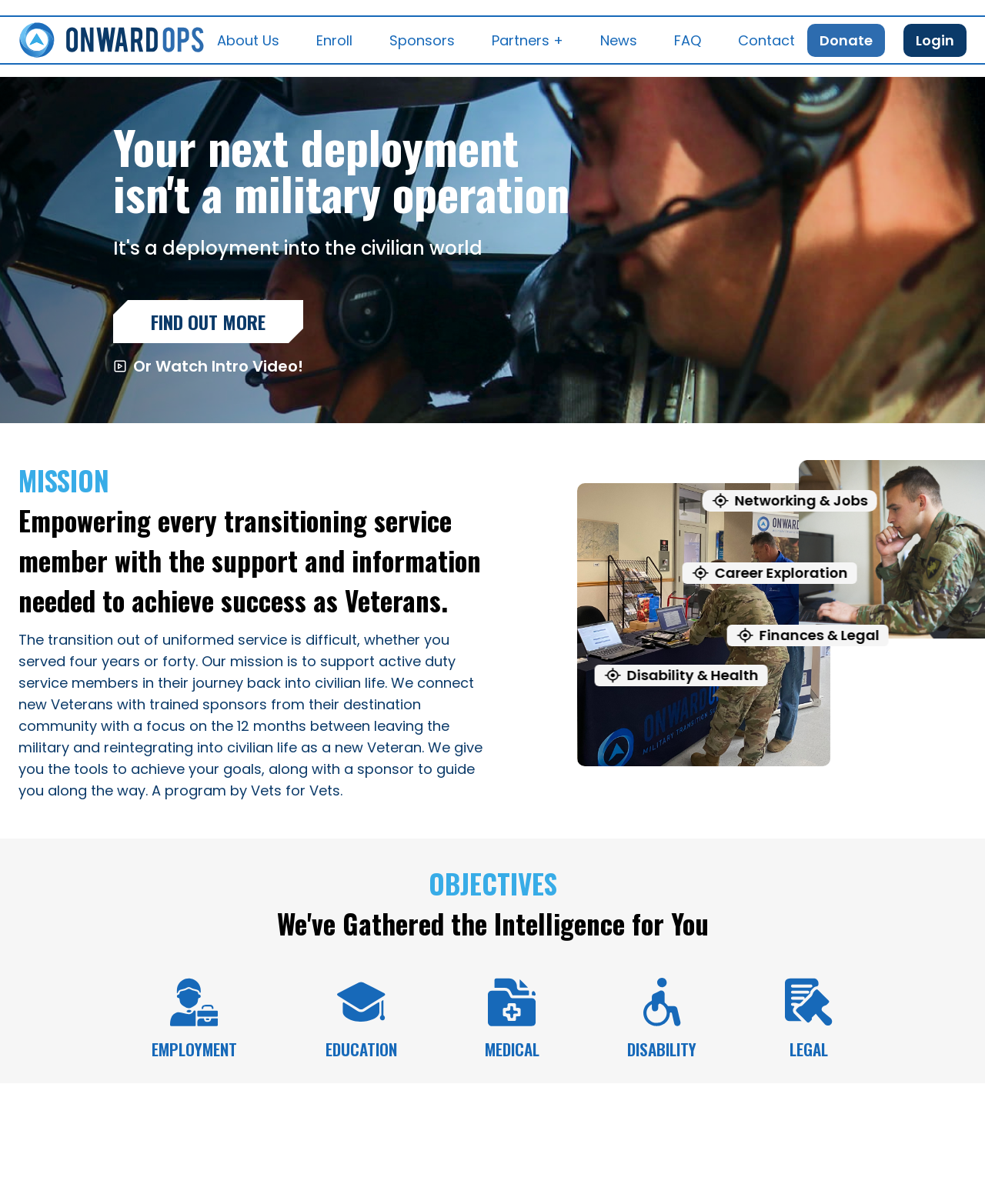Given the element description Affiliate Program, predict the bounding box coordinates for the UI element in the webpage screenshot. The format should be (top-left x, top-left y, bottom-right x, bottom-right y), and the values should be between 0 and 1.

None